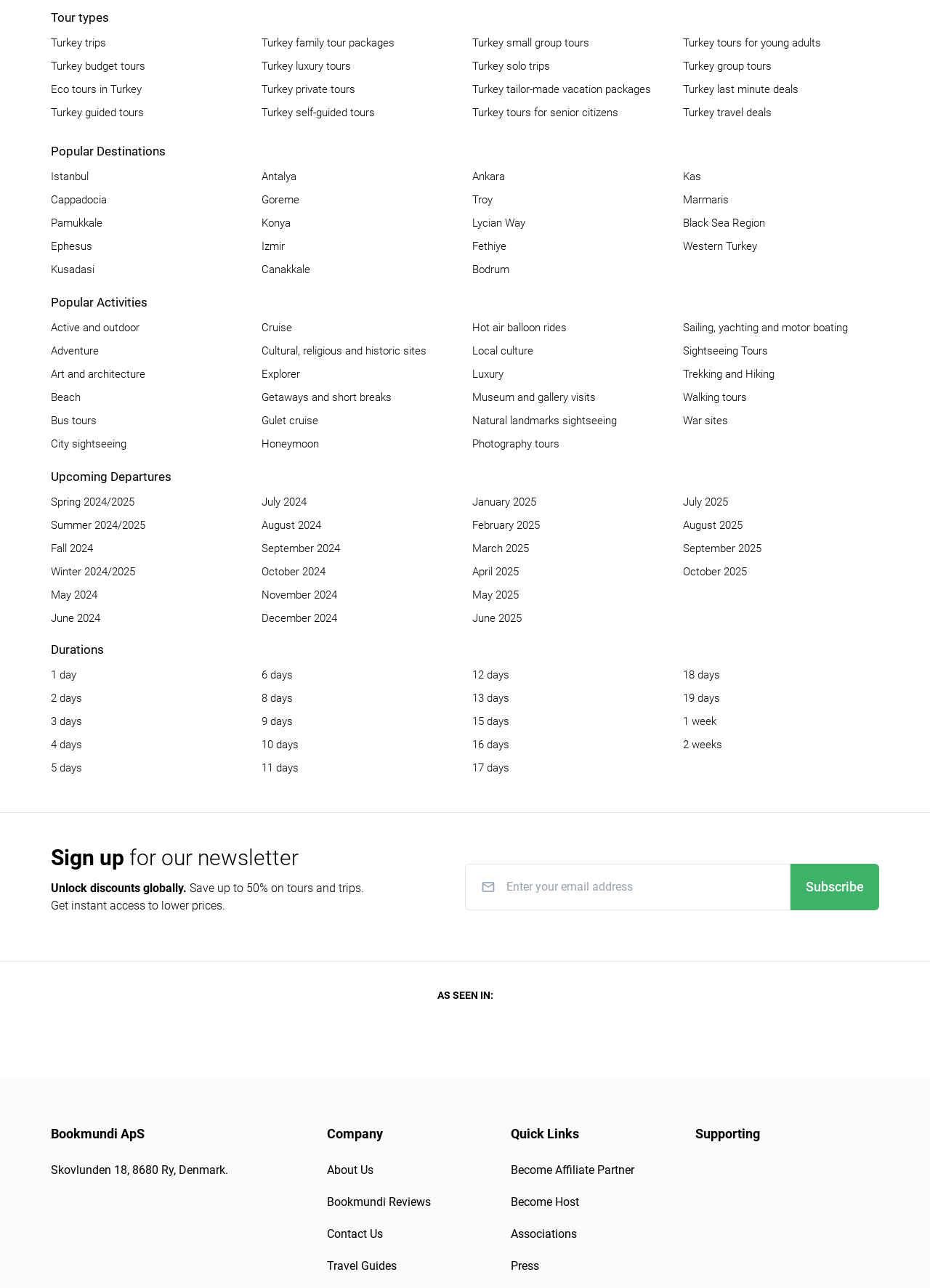Identify the bounding box coordinates for the region of the element that should be clicked to carry out the instruction: "View Active and outdoor activities". The bounding box coordinates should be four float numbers between 0 and 1, i.e., [left, top, right, bottom].

[0.055, 0.249, 0.15, 0.259]